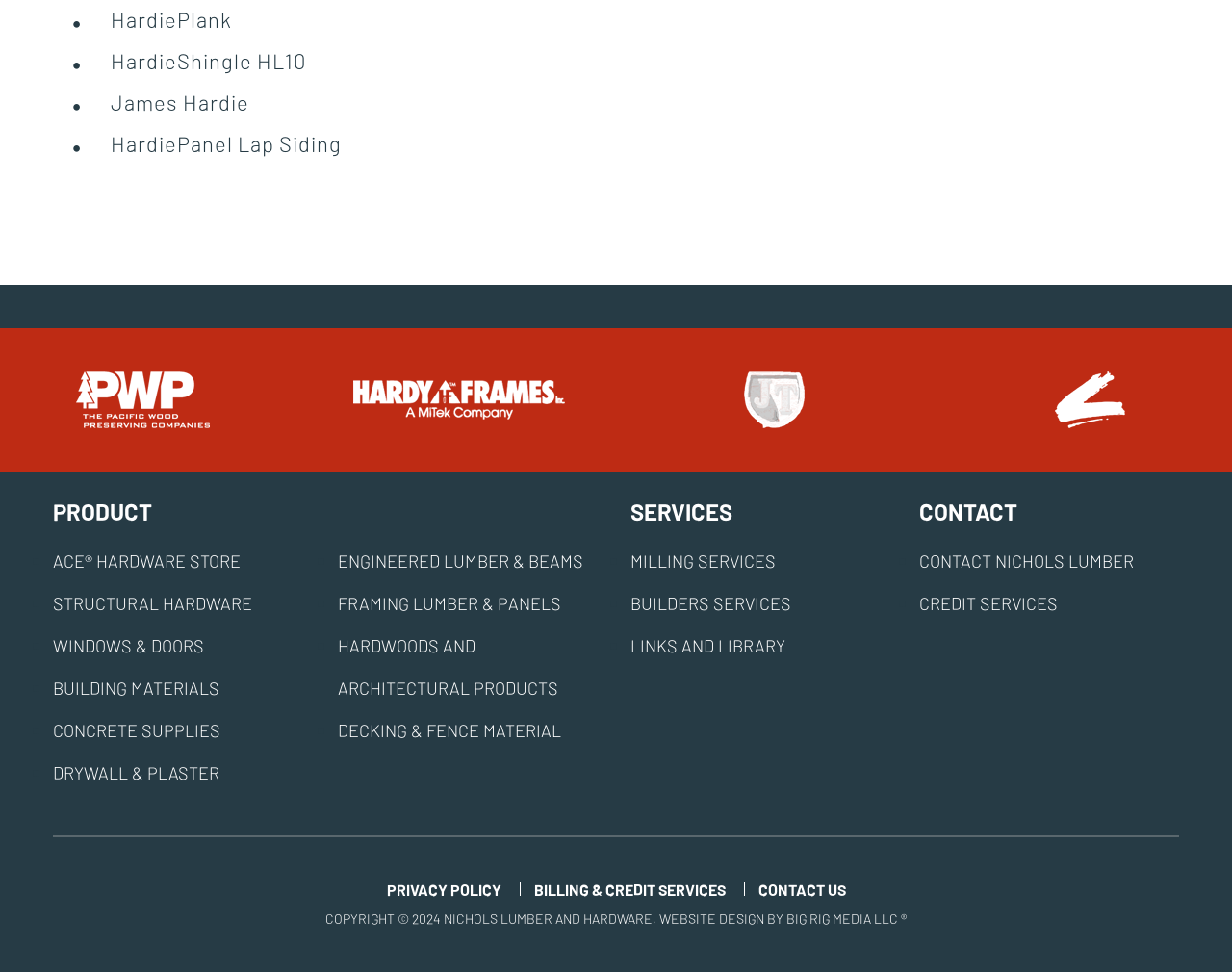Pinpoint the bounding box coordinates of the clickable area needed to execute the instruction: "check out CONTACT NICHOLS LUMBER". The coordinates should be specified as four float numbers between 0 and 1, i.e., [left, top, right, bottom].

[0.746, 0.566, 0.92, 0.588]